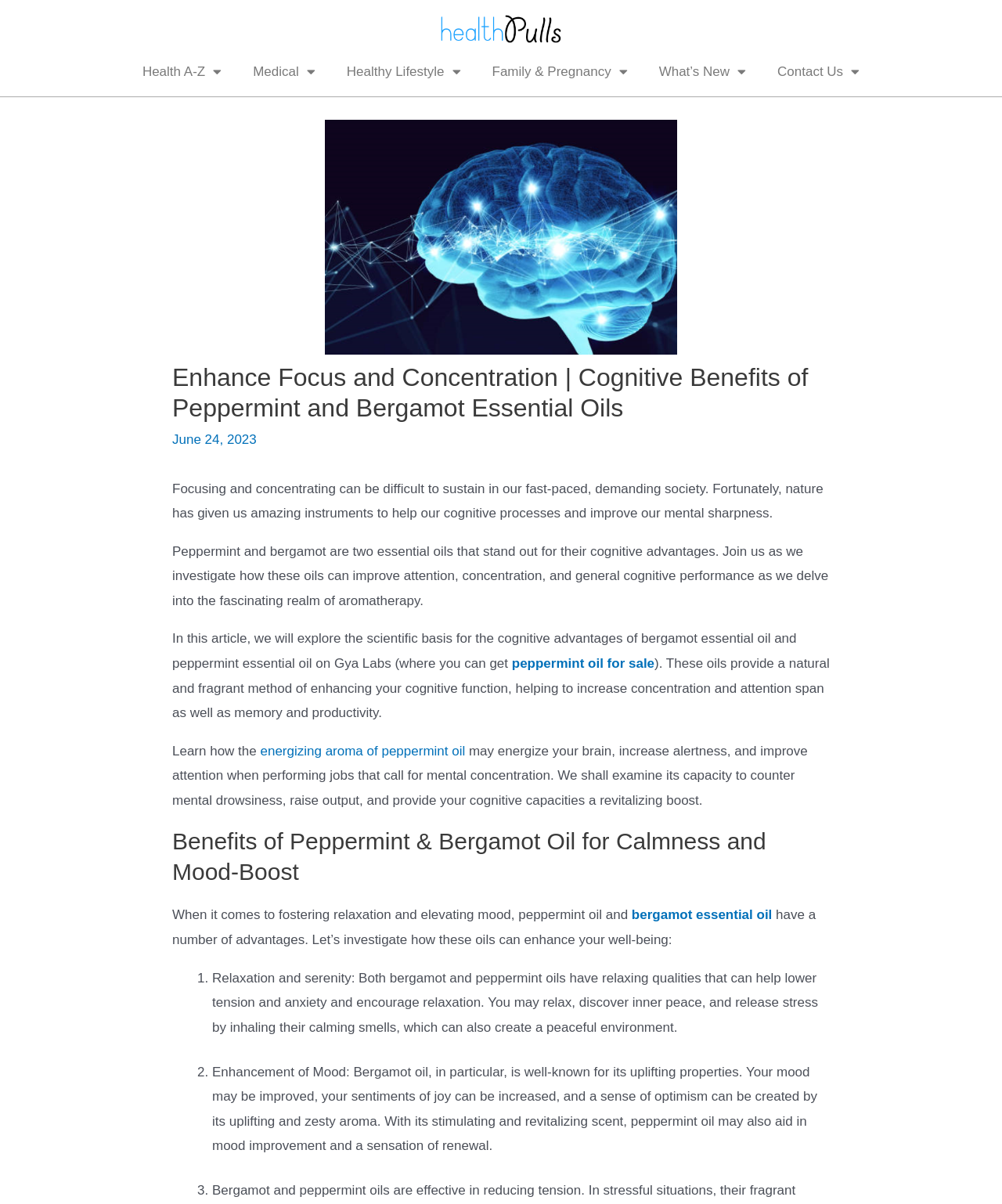Provide the bounding box coordinates of the HTML element described by the text: "Medical".

[0.237, 0.045, 0.33, 0.075]